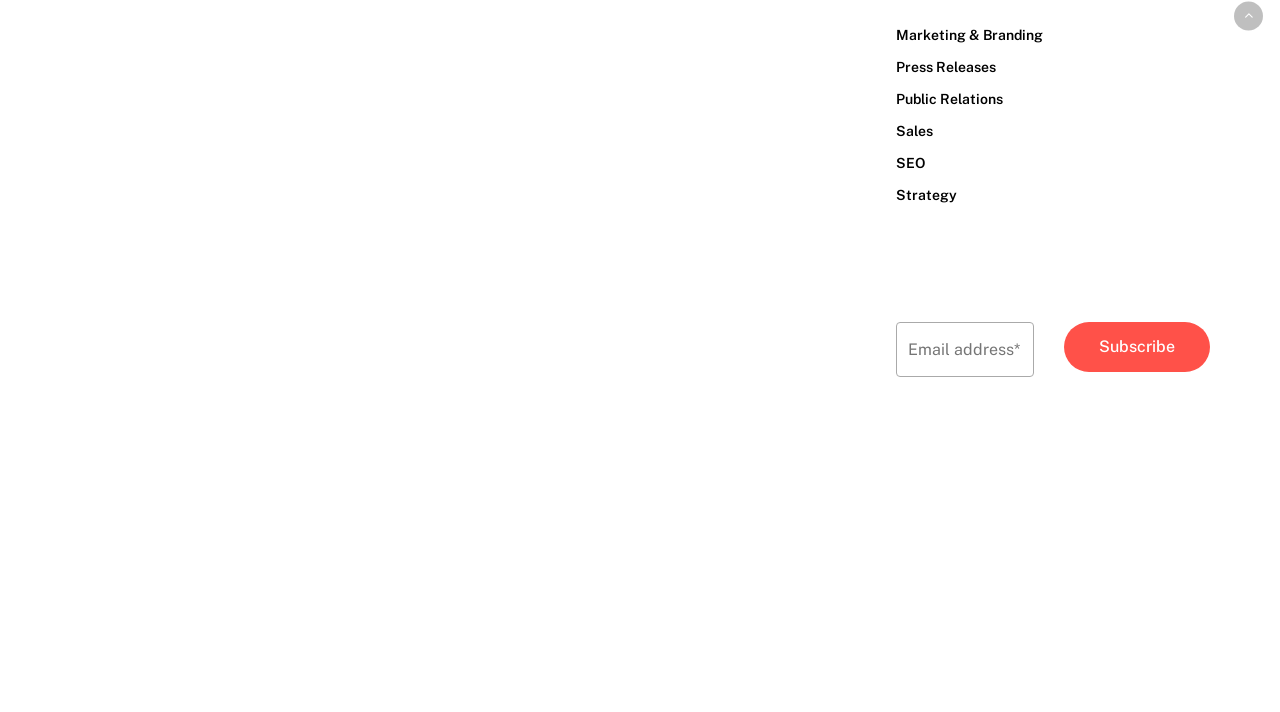Please locate the bounding box coordinates of the element that should be clicked to achieve the given instruction: "Fill in the email address".

[0.7, 0.453, 0.808, 0.53]